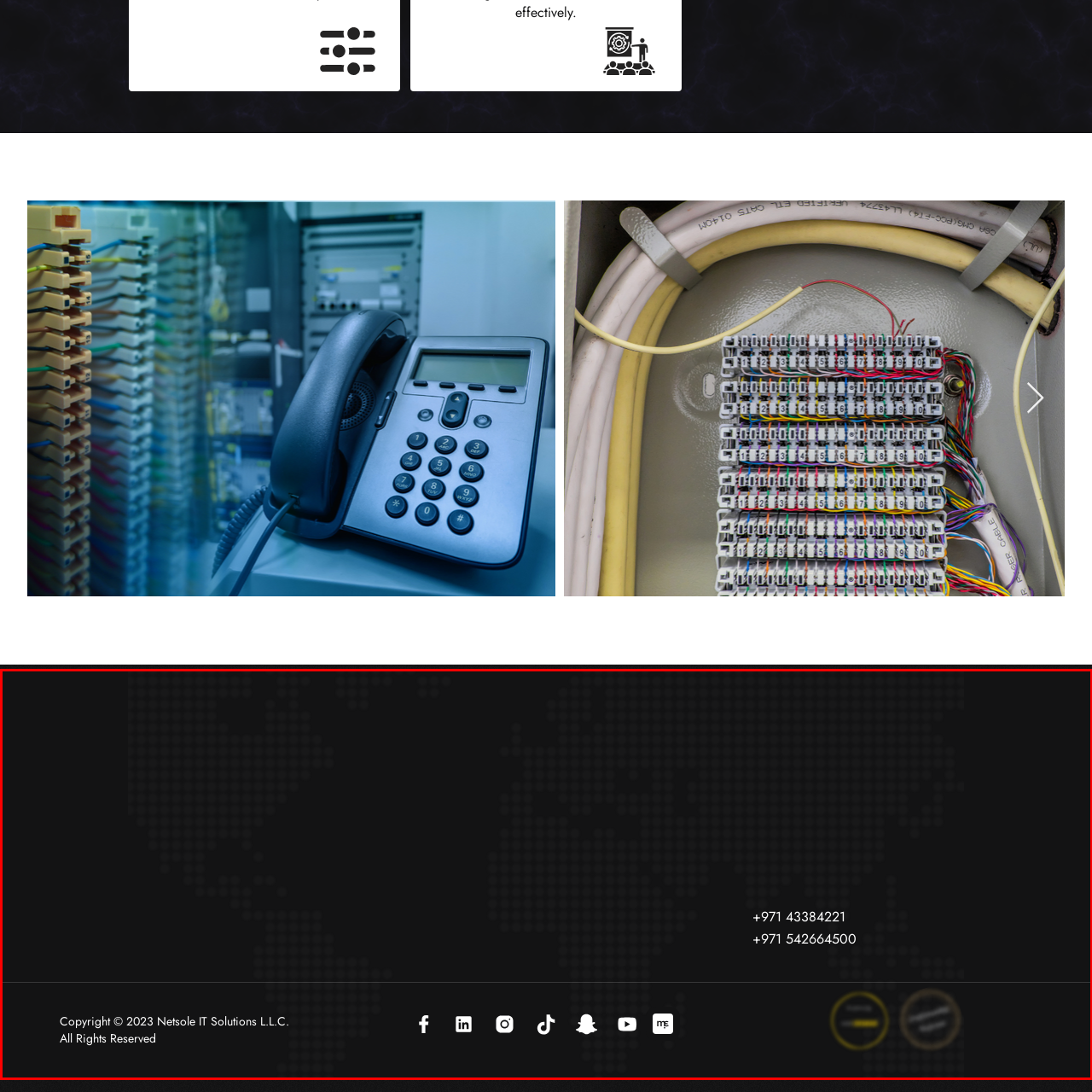Create an extensive caption describing the content of the image outlined in red.

The image features a sleek, dark-themed footer design from the website of Netsole IT Solutions LLC. Prominently displayed is a world map in a dotted pattern that serves as a subtle background, enhancing the modern aesthetic. The footer contains important contact information, including two phone numbers: +971 43384221 and +971 542664500, positioned centrally for easy access.

At the left side, the text "Copyright © 2023 Netsole IT Solutions L.L.C. All Rights Reserved" underscores the company's commitment to intellectual property and signifies professionalism. Social media icons are lined up neatly along the bottom, promoting connectivity and engagement, with links to platforms like Facebook, Instagram, TikTok, Snapchat, and LinkedIn.

Overall, the design blends functionality with visual appeal, making it easy for visitors to reach out and engage with the company while also reflecting a global presence.